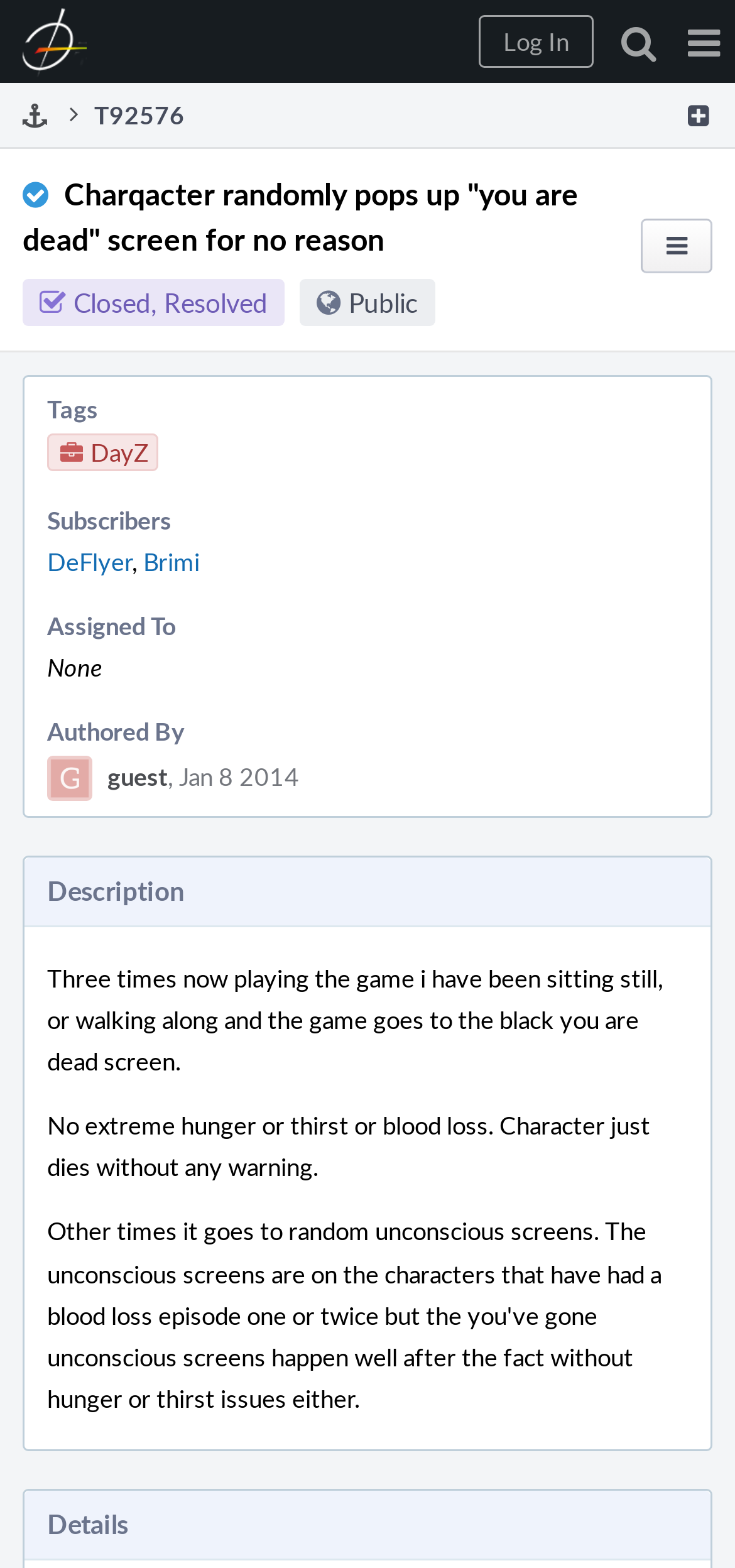Respond to the question below with a single word or phrase:
What is the issue about?

Character dying without warning